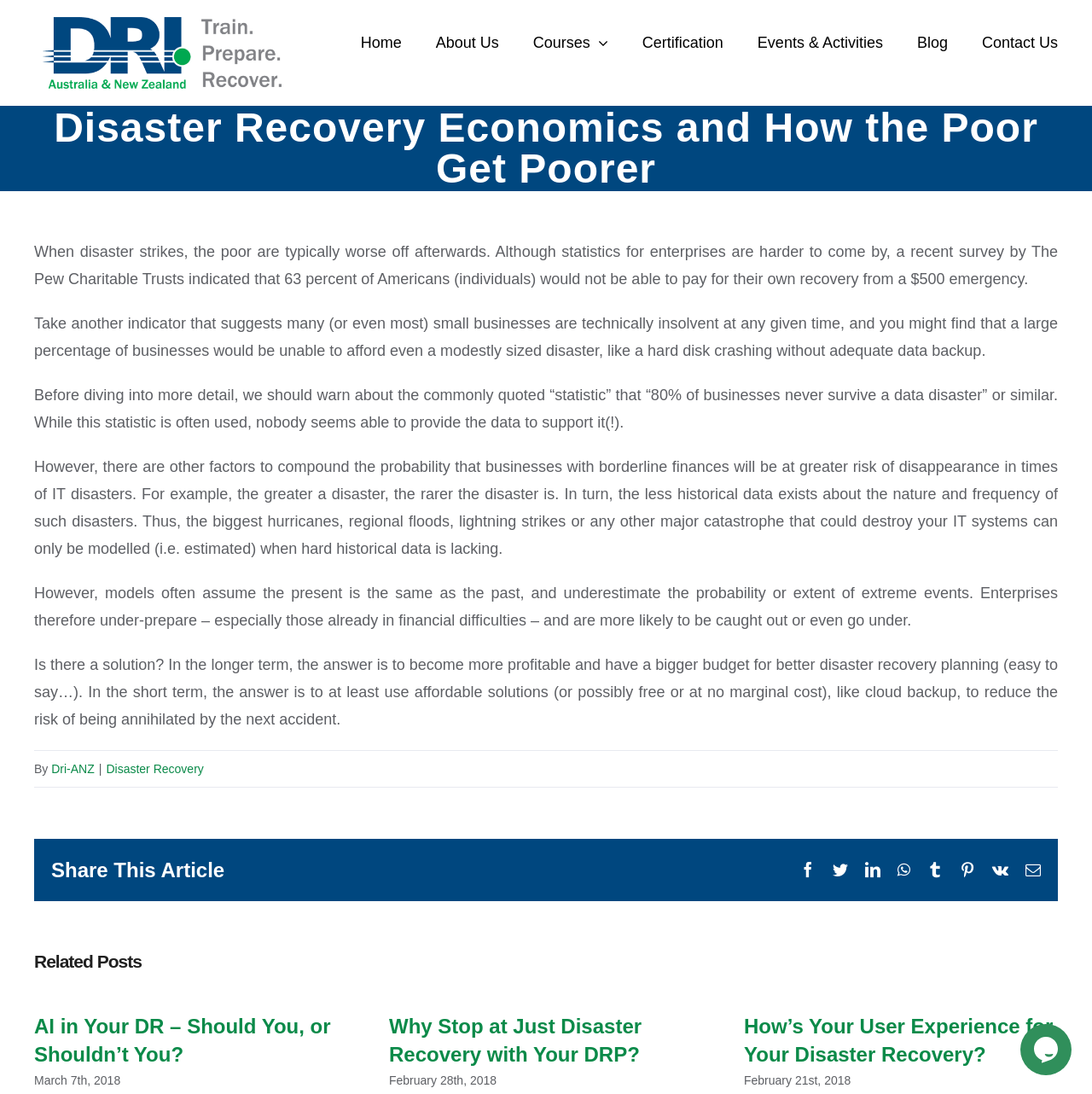Please determine the main heading text of this webpage.

Disaster Recovery Economics and How the Poor Get Poorer